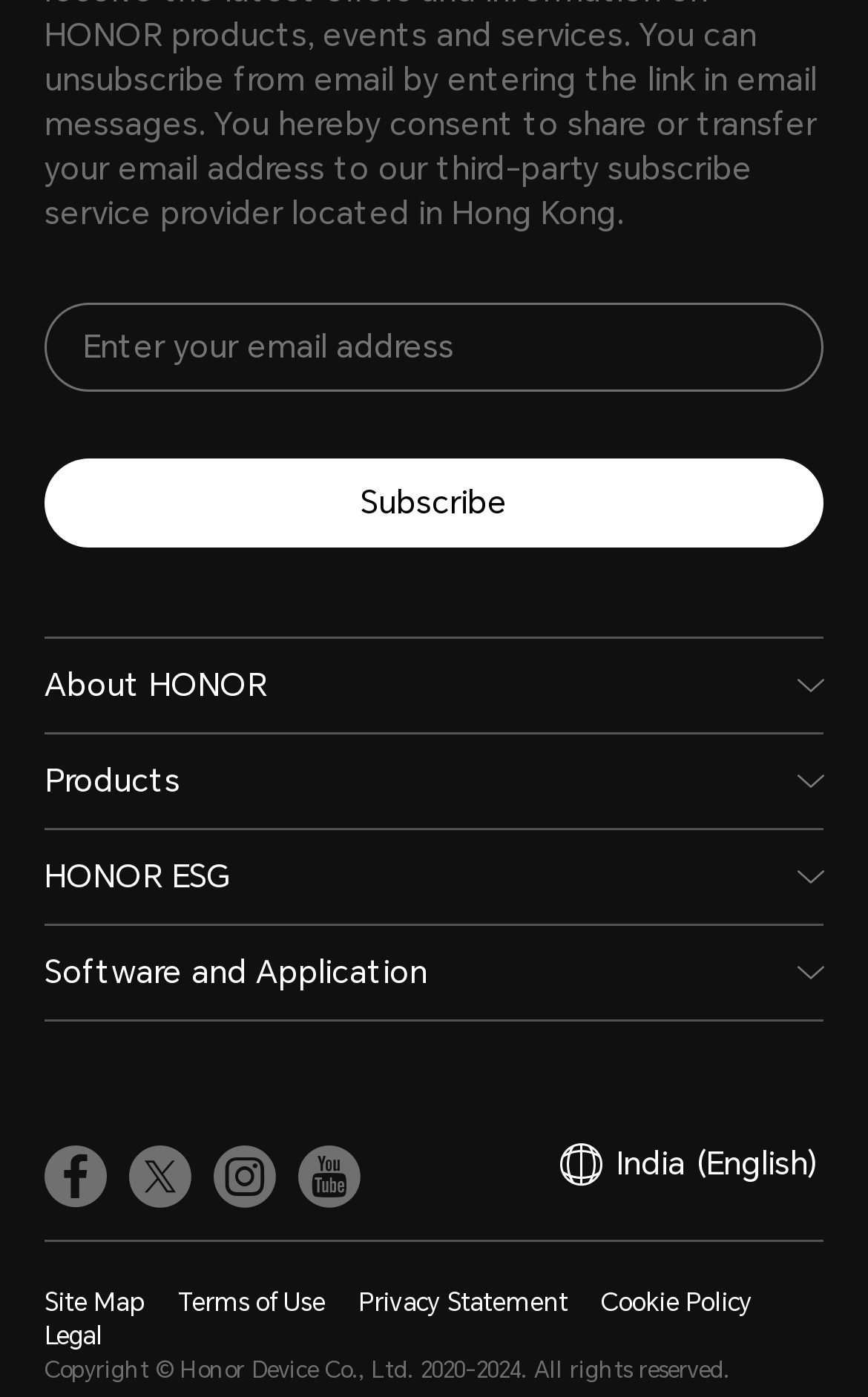Use a single word or phrase to respond to the question:
How many social media links are there?

4